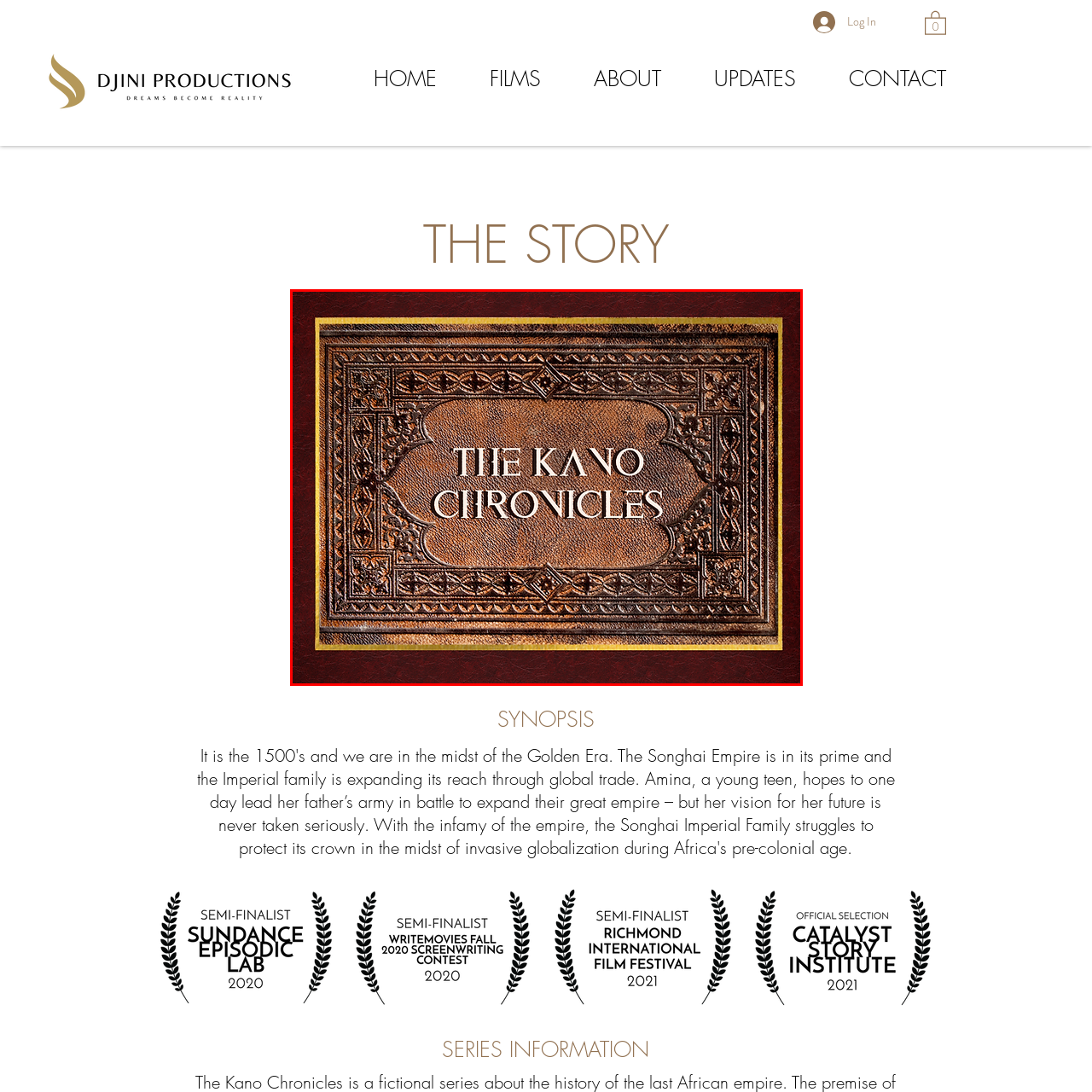What is the design element that resembles luxurious leather?  
Carefully review the image highlighted by the red outline and respond with a comprehensive answer based on the image's content.

The design element that resembles luxurious leather is the embossing on the background of the image, which gives it a textured and premium appearance, reminiscent of high-quality leather.